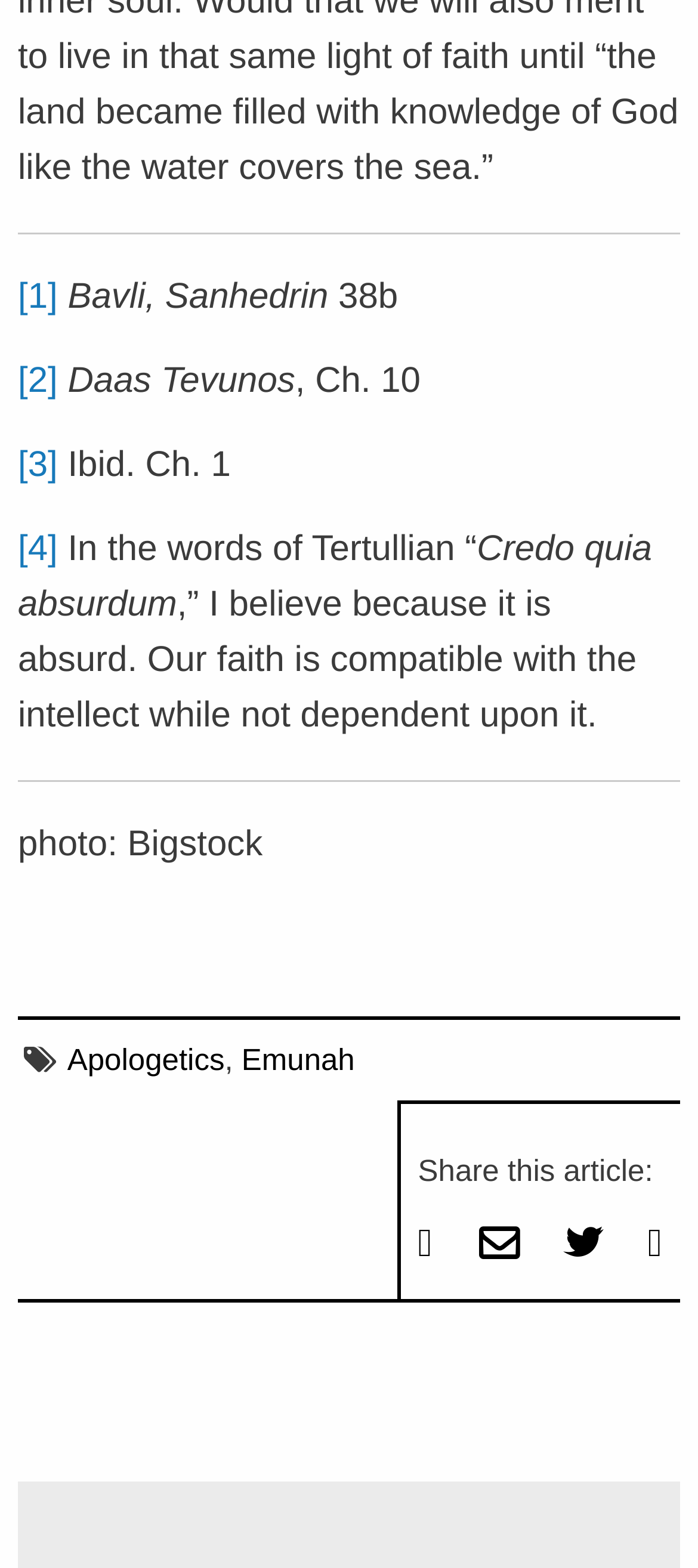Please identify the coordinates of the bounding box that should be clicked to fulfill this instruction: "Click on the link to Apologetics".

[0.096, 0.665, 0.322, 0.686]